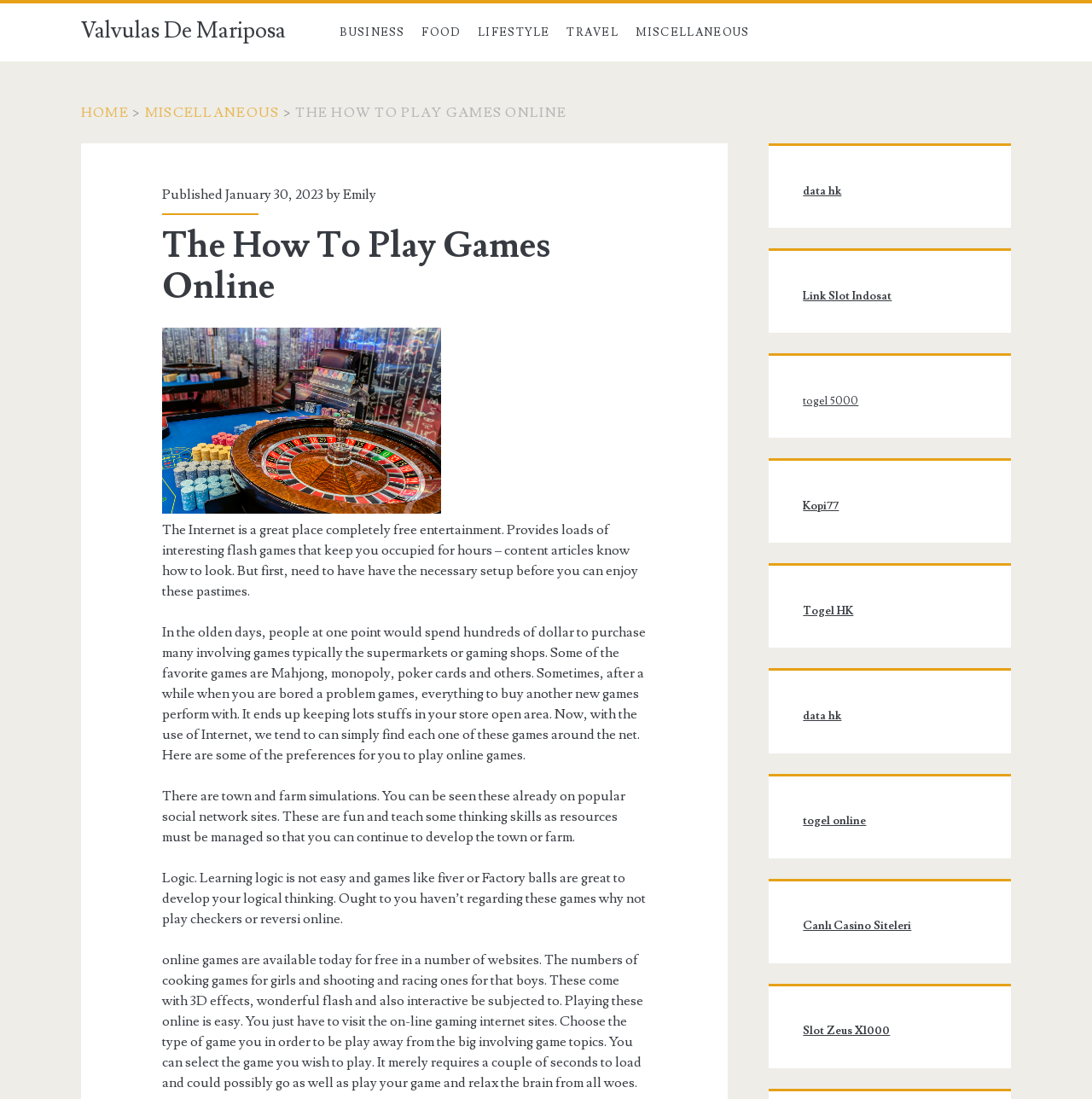Examine the image and give a thorough answer to the following question:
What is the advantage of playing games online?

According to the webpage, one of the advantages of playing games online is that it provides free entertainment, eliminating the need to spend hundreds of dollars to purchase games from supermarkets or gaming shops.